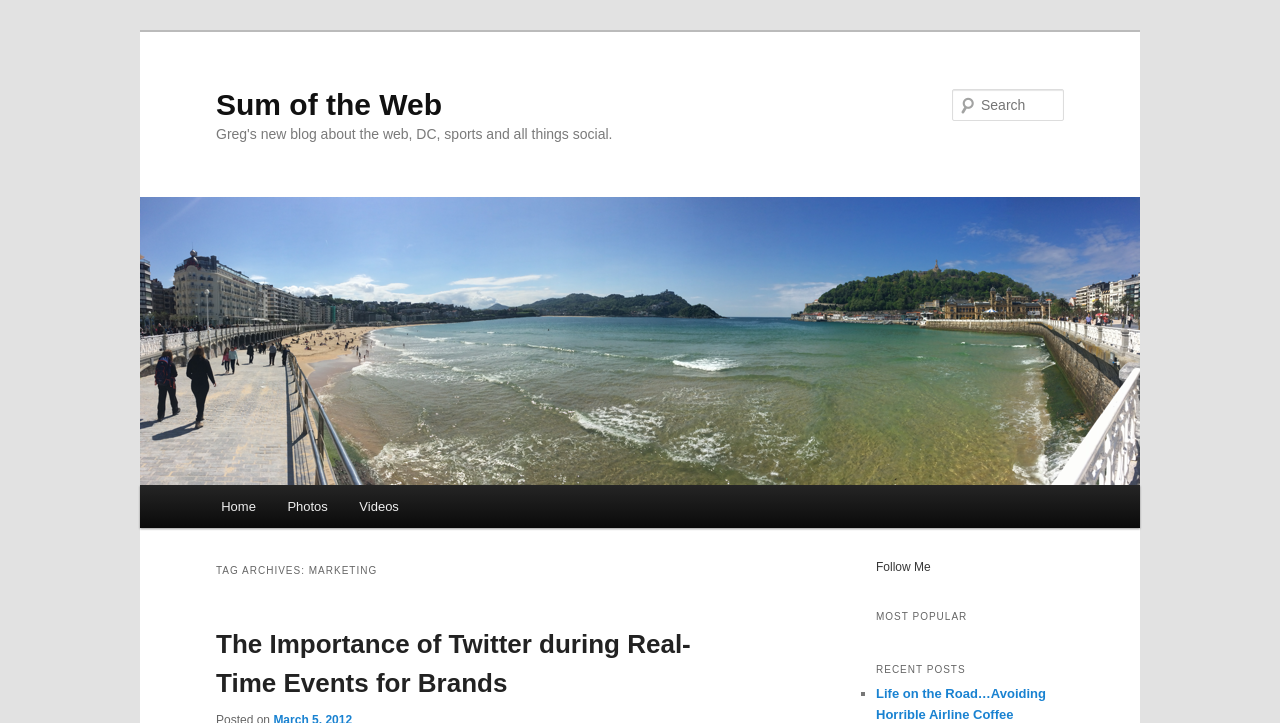Explain the webpage's design and content in an elaborate manner.

The webpage is a blog titled "Sum of the Web" with a tagline "Greg's new blog about the web, DC, sports and all things social." At the top, there is a heading with the blog title, accompanied by a link to the blog's homepage. Below the title, there is a search bar with a "Search" label and a text box.

To the right of the search bar, there is a menu with links to "Home", "Photos", and "Videos". Below the menu, there is a section with a heading "TAG ARCHIVES: MARKETING" that contains a subheading "The Importance of Twitter during Real-Time Events for Brands" with a link to the corresponding article.

On the right side of the page, there is a section with a heading "MOST POPULAR" and another section with a heading "RECENT POSTS". The "RECENT POSTS" section contains a list of articles, including "Life on the Road…Avoiding Horrible Airline Coffee", marked with a bullet point. There is also a "Follow Me" label in this section.

At the top-right corner of the page, there is an image with the blog title "Sum of the Web". There are also two links, "Skip to primary content" and "Skip to secondary content", located at the top of the page, but below the blog title.